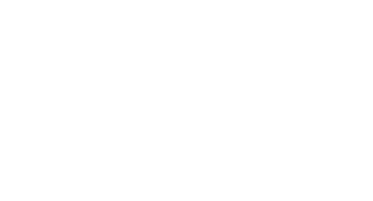What is the purpose of the image?
Respond to the question with a well-detailed and thorough answer.

The caption states that the image is part of a collective narrative aimed at educating personnel and promoting best practices in food safety and hygiene, which implies that the purpose of the image is to educate personnel.